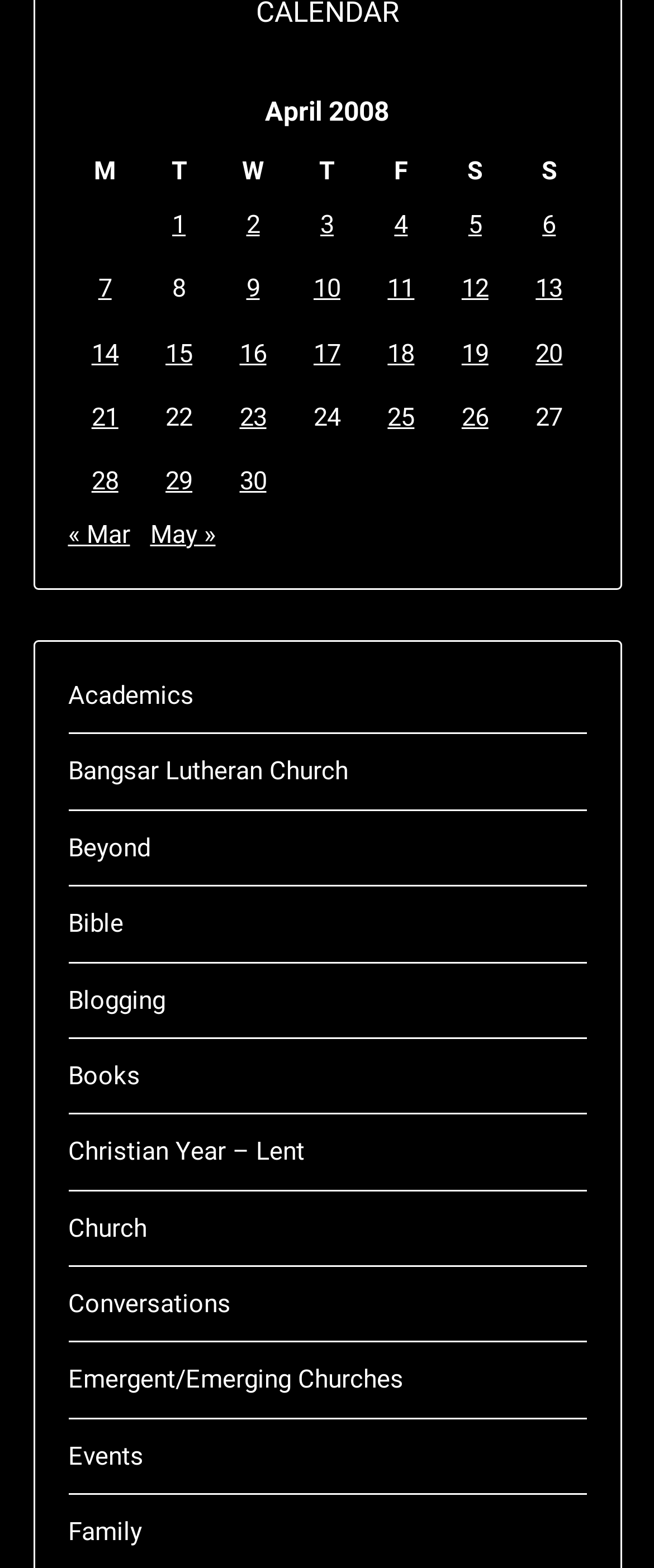How many links are in the table?
Using the image, elaborate on the answer with as much detail as possible.

By counting the number of 'link' elements within the 'gridcell' elements in the table, we can determine that there are 30 links in the table.